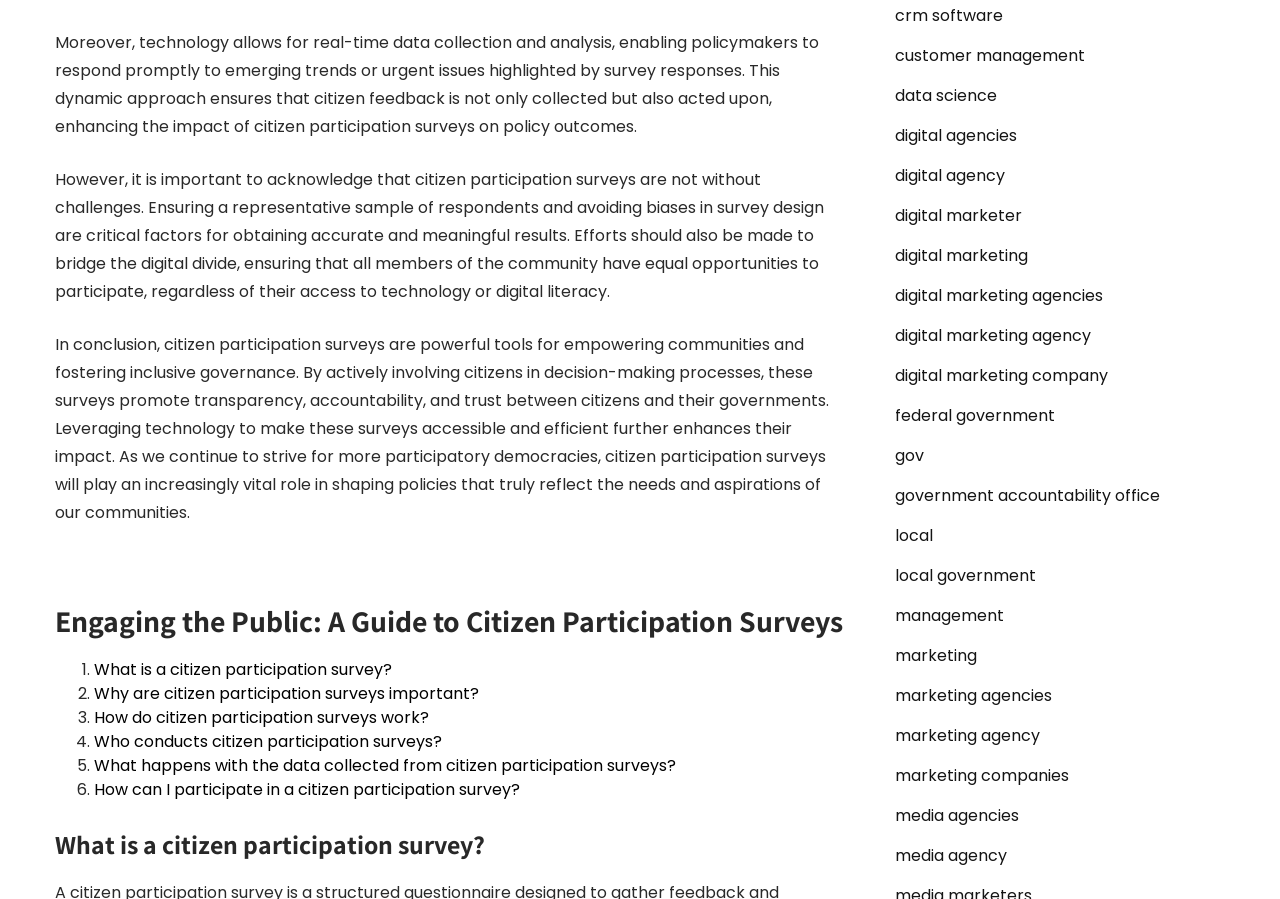Give a one-word or short phrase answer to this question: 
What is the importance of ensuring a representative sample of respondents?

To obtain accurate and meaningful results